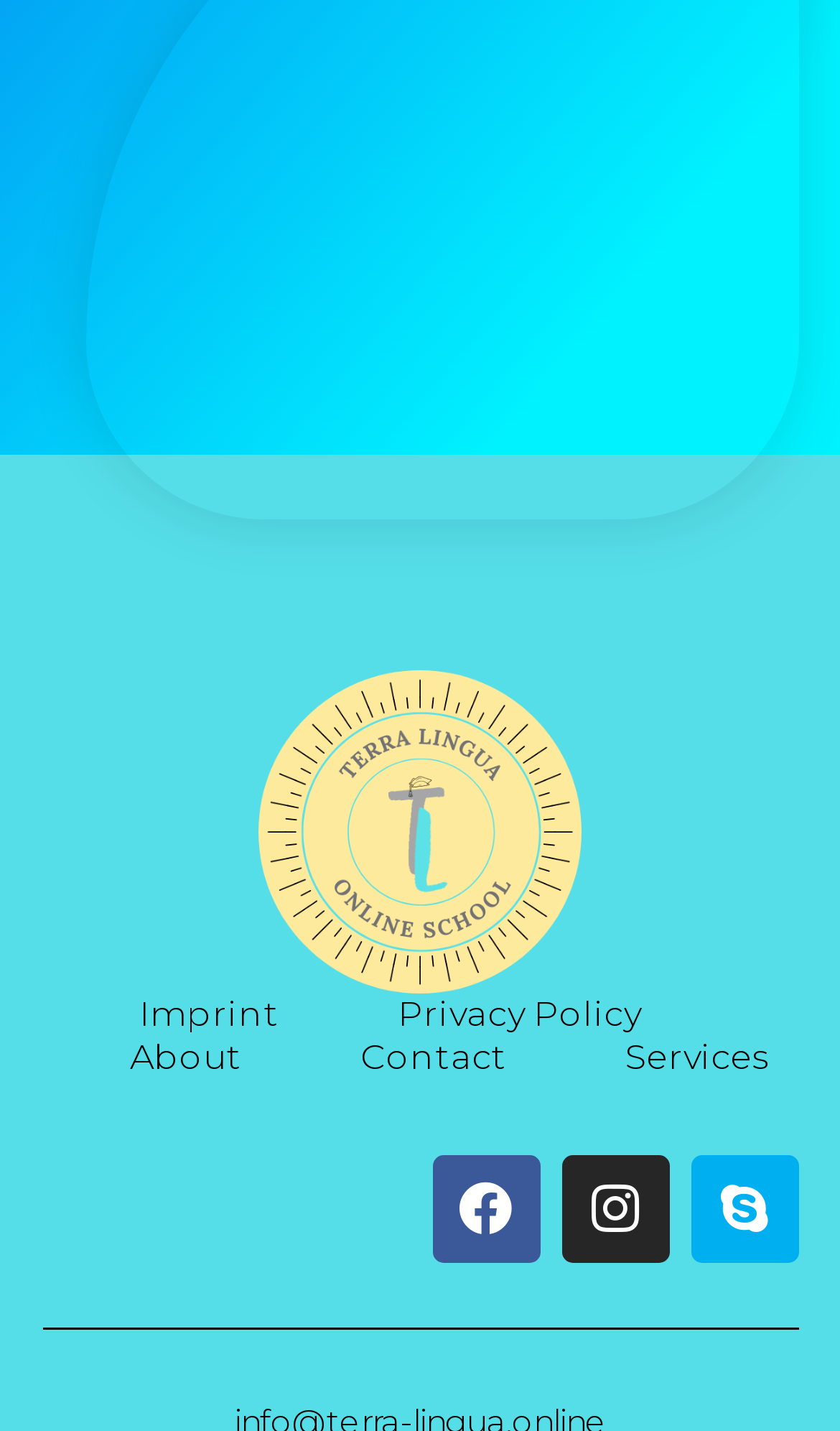Mark the bounding box of the element that matches the following description: "title="Menu"".

None